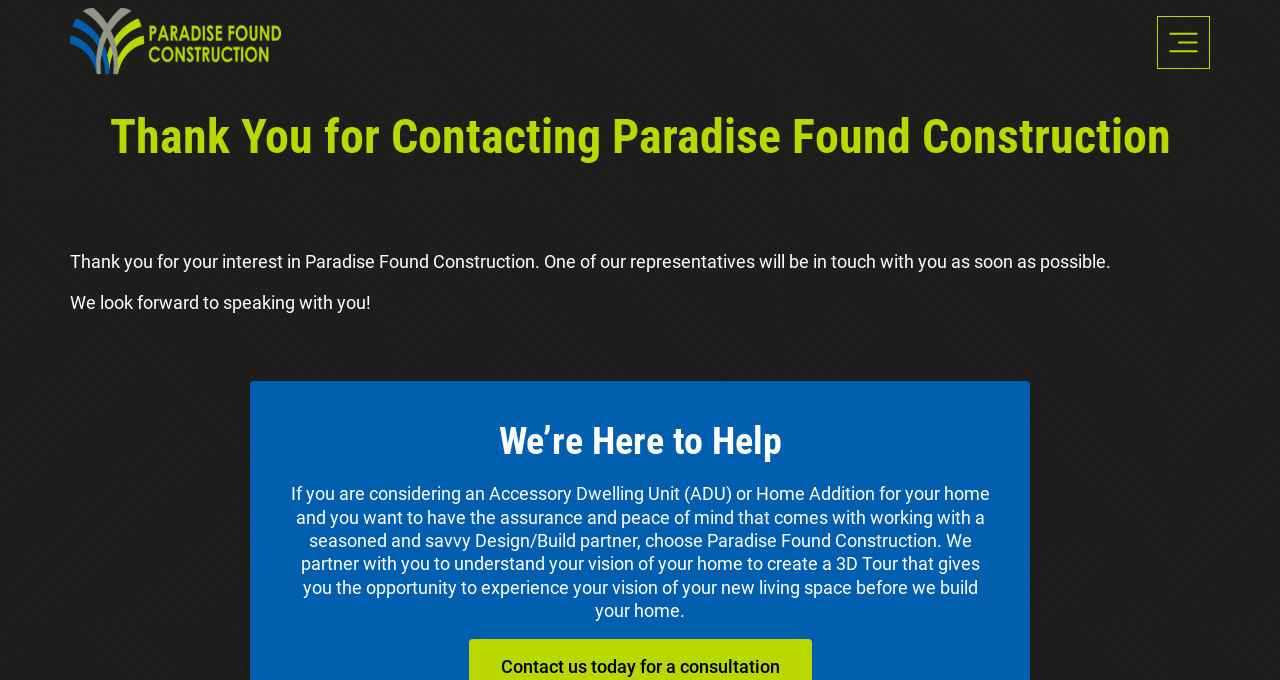What type of construction does the company specialize in?
Please provide a comprehensive and detailed answer to the question.

The company specializes in Accessory Dwelling Unit (ADU) and Home Addition construction, as mentioned in the static text 'If you are considering an Accessory Dwelling Unit (ADU) or Home Addition for your home and you want to have the assurance and peace of mind that comes with working with a seasoned and savvy Design/Build partner, choose Paradise Found Construction.'